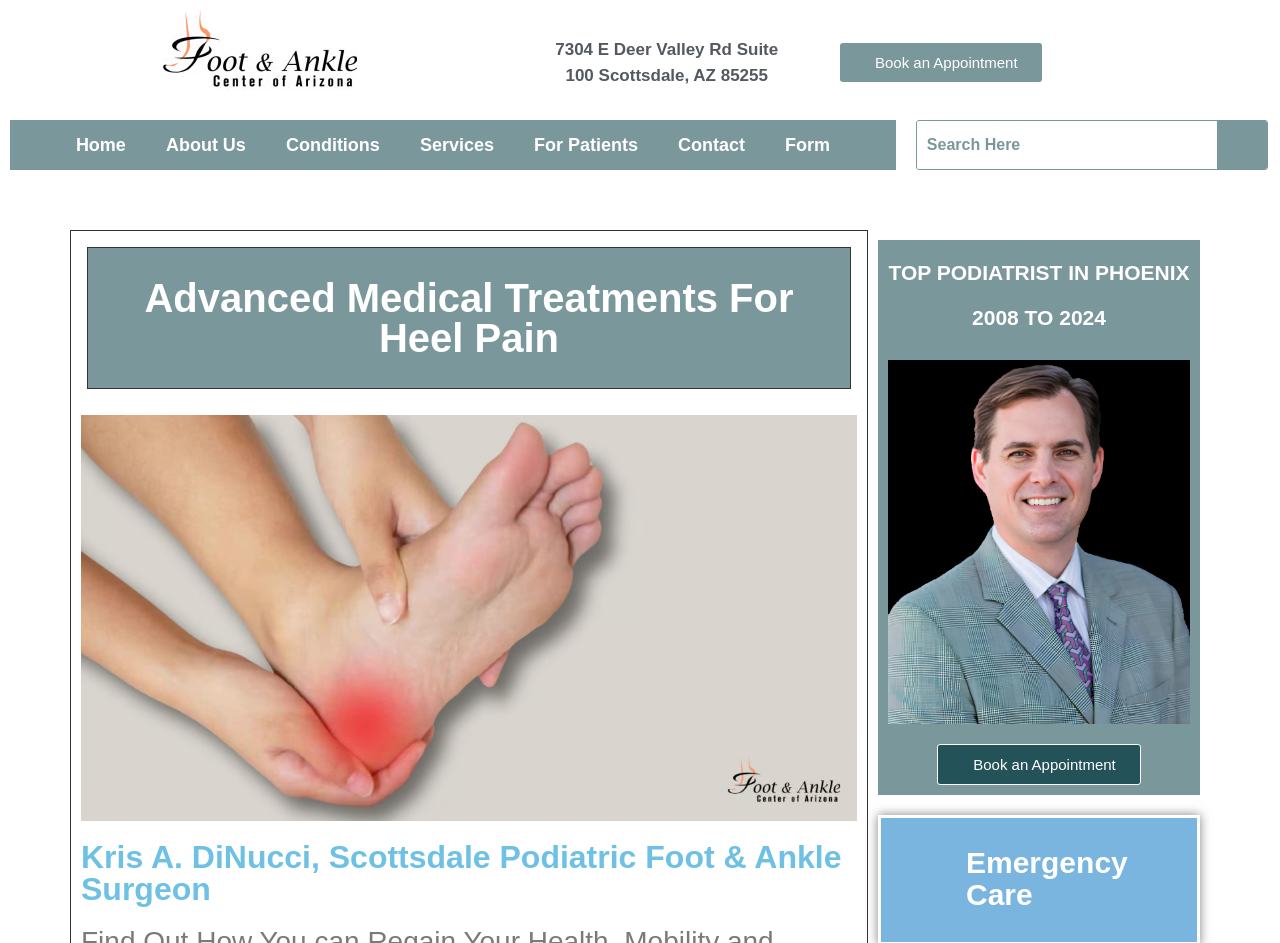Elaborate on the webpage's design and content in a detailed caption.

The webpage is about Advanced Heel Pain Solutions, a medical spa offering innovative nonsurgical and surgical solutions. At the top left, there is a logo of Arizona Foot, accompanied by a link "Link 1". Below the logo, there is an address "7304 E Deer Valley Rd Suite 100 Scottsdale, AZ 85255". 

On the top right, there is a link "Link 2" with the text "Book an Appointment". 

On the left side, there is a vertical navigation menu with links to different sections of the website, including "Home", "About Us", "Conditions", "Services", "For Patients", "Contact", and "Form". 

Below the navigation menu, there is a heading "Advanced Medical Treatments For Heel Pain" followed by an image related to heel pain. 

Under the image, there is a heading "Kris A. DiNucci, Scottsdale Podiatric Foot & Ankle Surgeon" and a text "TOP PODIATRIST IN PHOENIX 2008 TO 2024". Next to the text, there is an image of Dr. Kris Dinucci. 

At the bottom of the page, there are three links: "Book an Appointment", a link with no text, and "Emergency Care".